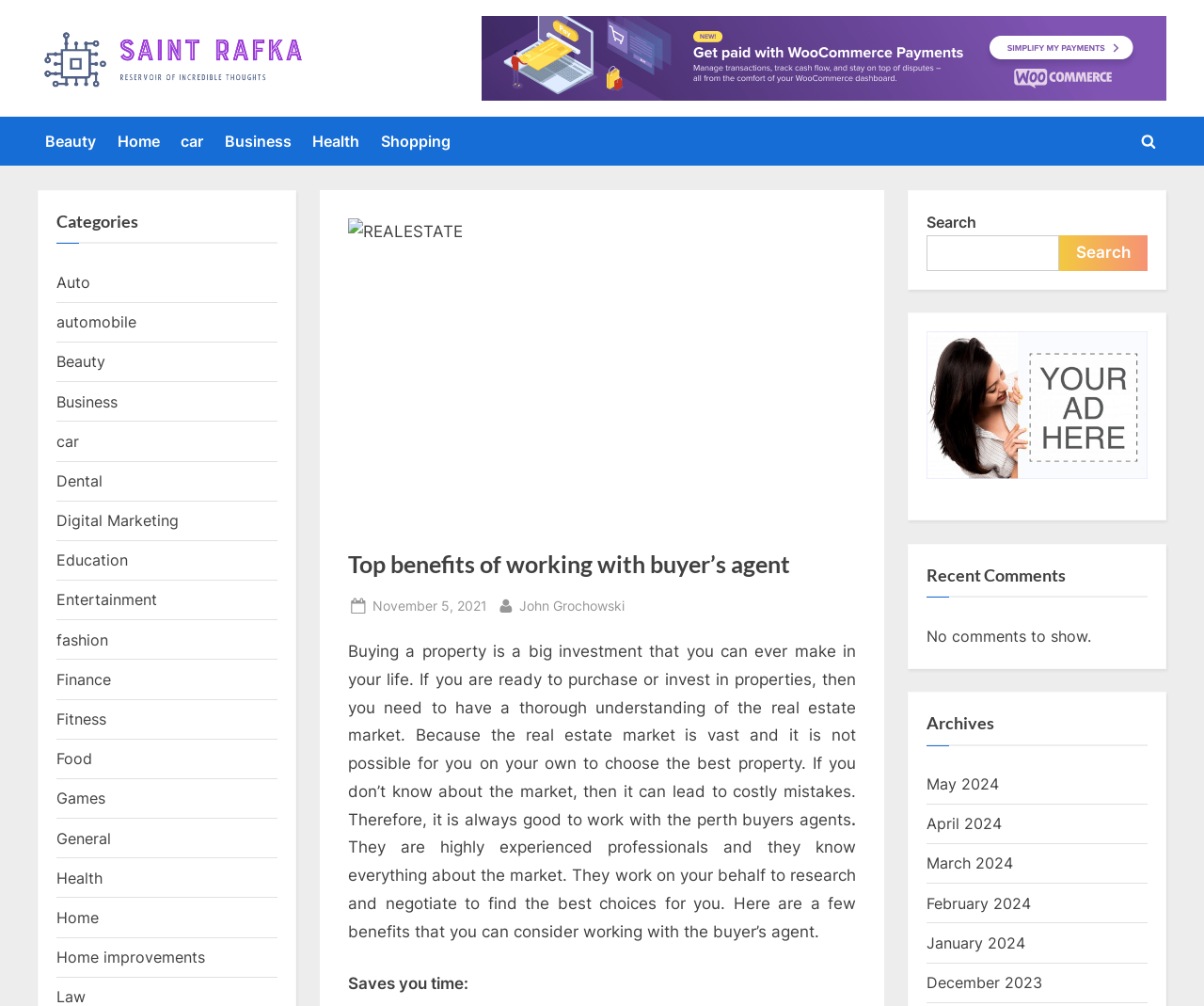Can you show the bounding box coordinates of the region to click on to complete the task described in the instruction: "View the 'Beauty' category"?

[0.047, 0.35, 0.088, 0.369]